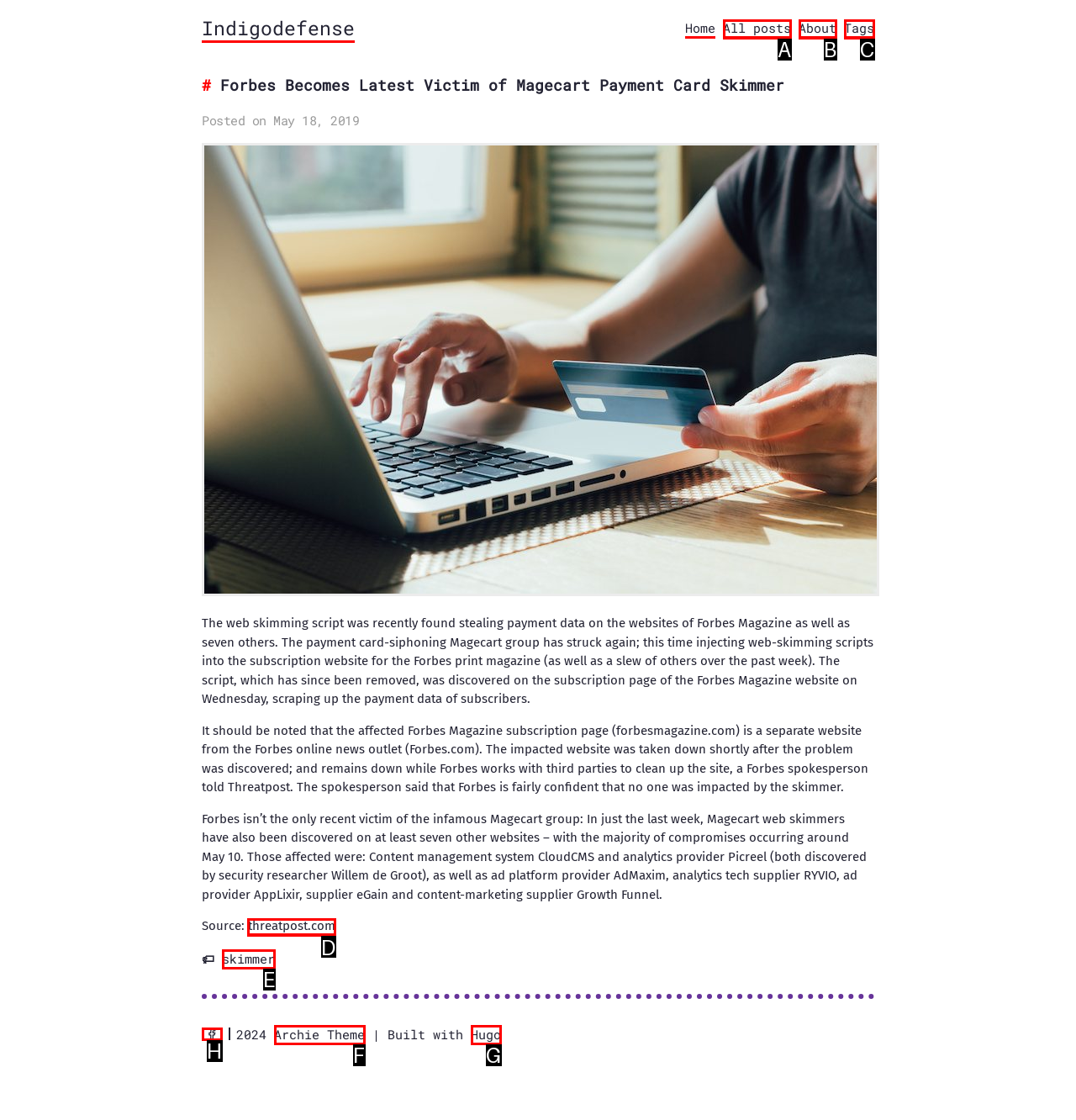For the instruction: Check the source of the article, determine the appropriate UI element to click from the given options. Respond with the letter corresponding to the correct choice.

D